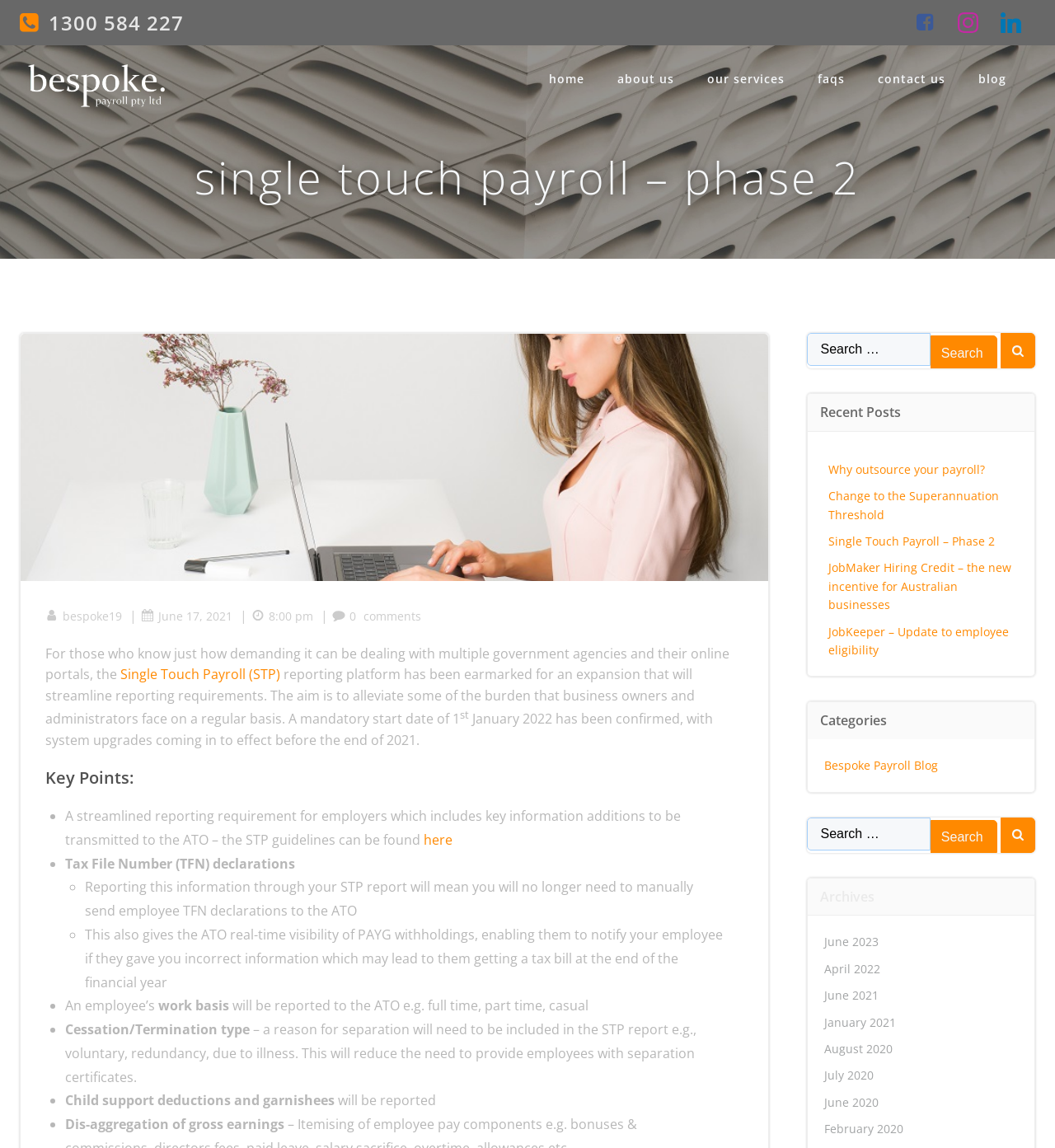Please locate the bounding box coordinates of the element that needs to be clicked to achieve the following instruction: "Click the Search button". The coordinates should be four float numbers between 0 and 1, i.e., [left, top, right, bottom].

[0.882, 0.292, 0.945, 0.323]